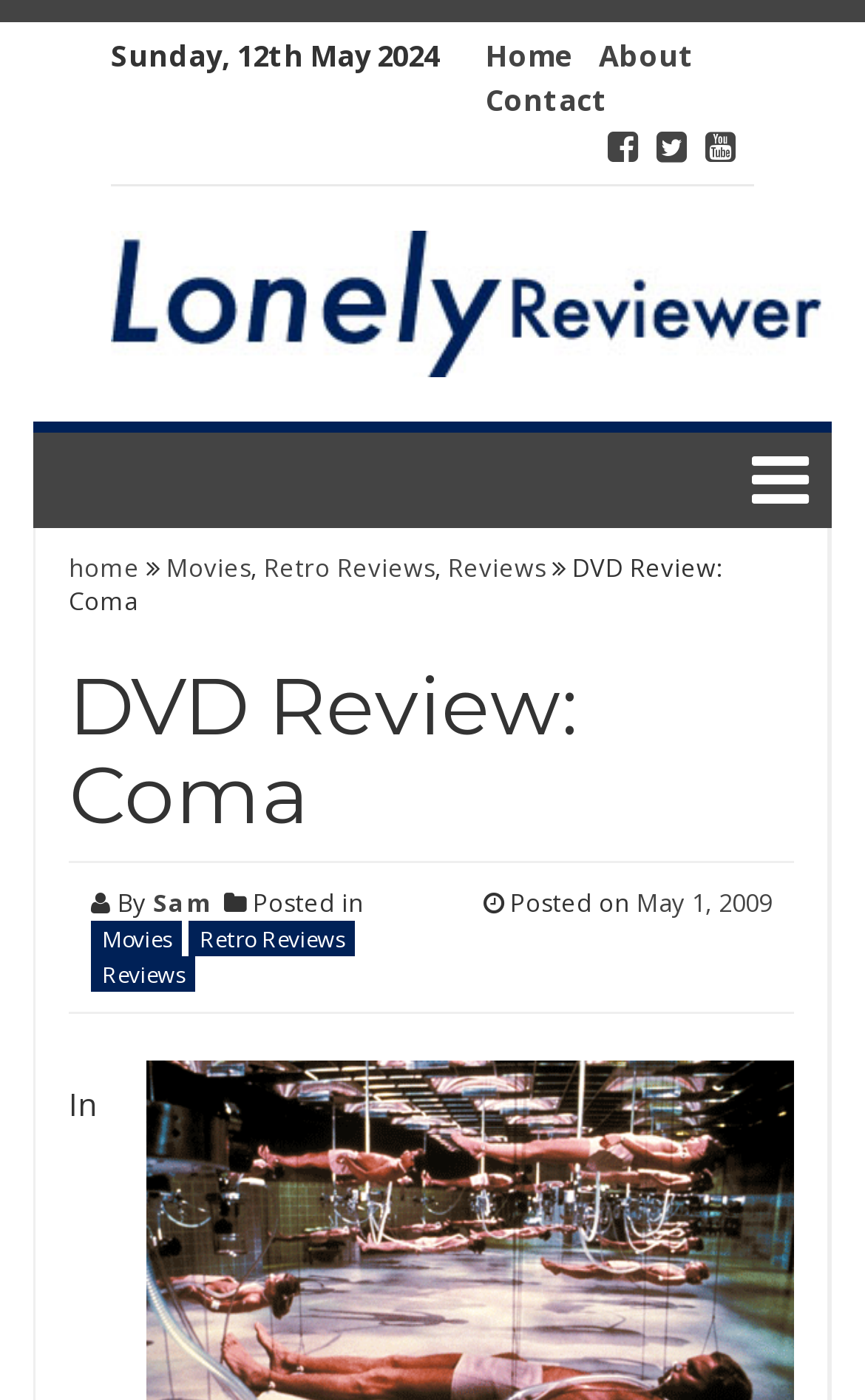What is the title of the DVD being reviewed?
Based on the screenshot, provide a one-word or short-phrase response.

Coma